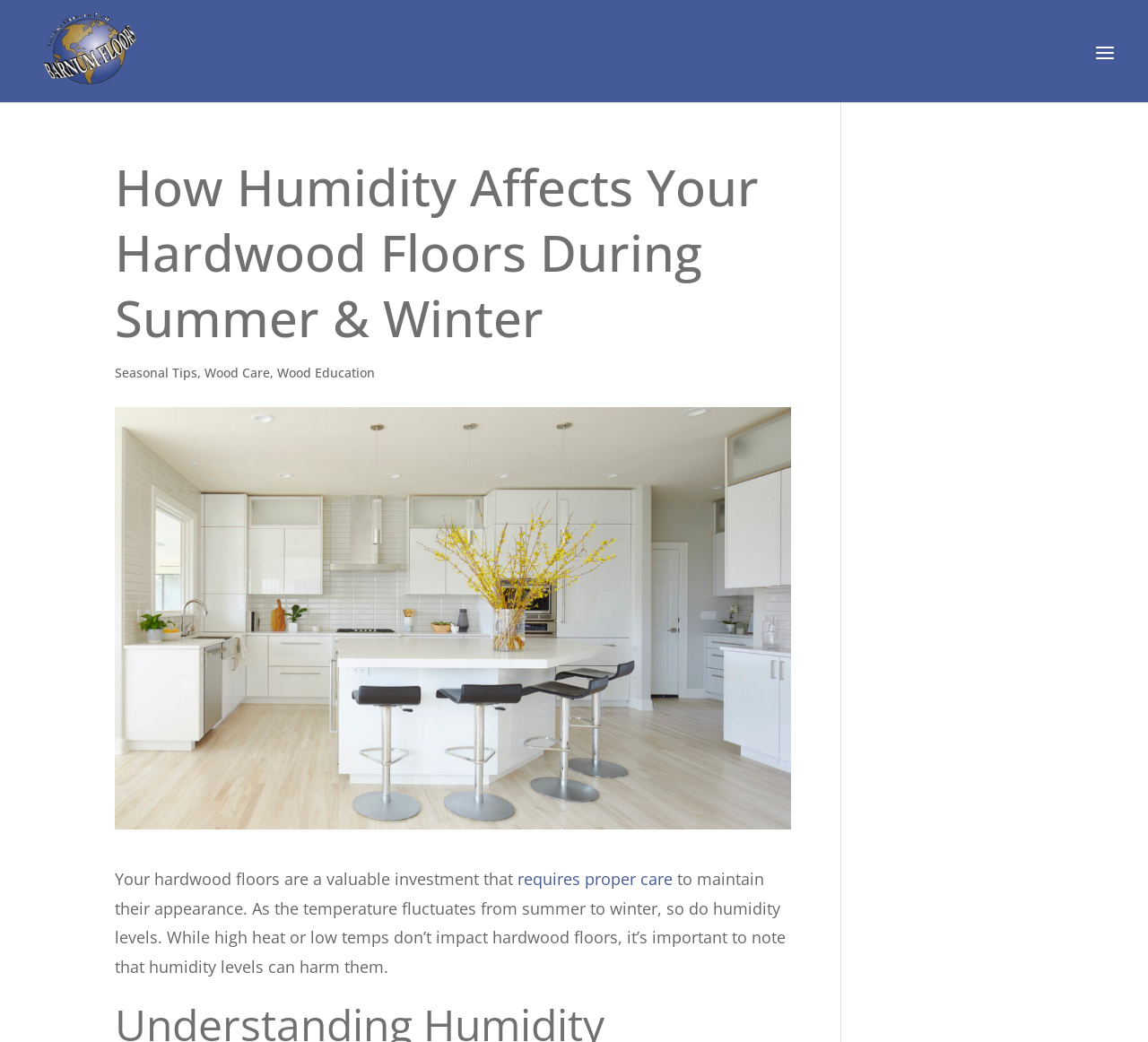Observe the image and answer the following question in detail: What seasons are mentioned on the webpage?

I scanned the webpage and found a heading that mentions 'Summer & Winter' in the context of how humidity affects hardwood floors. This suggests that the webpage is discussing the impact of seasonal changes on hardwood floors.